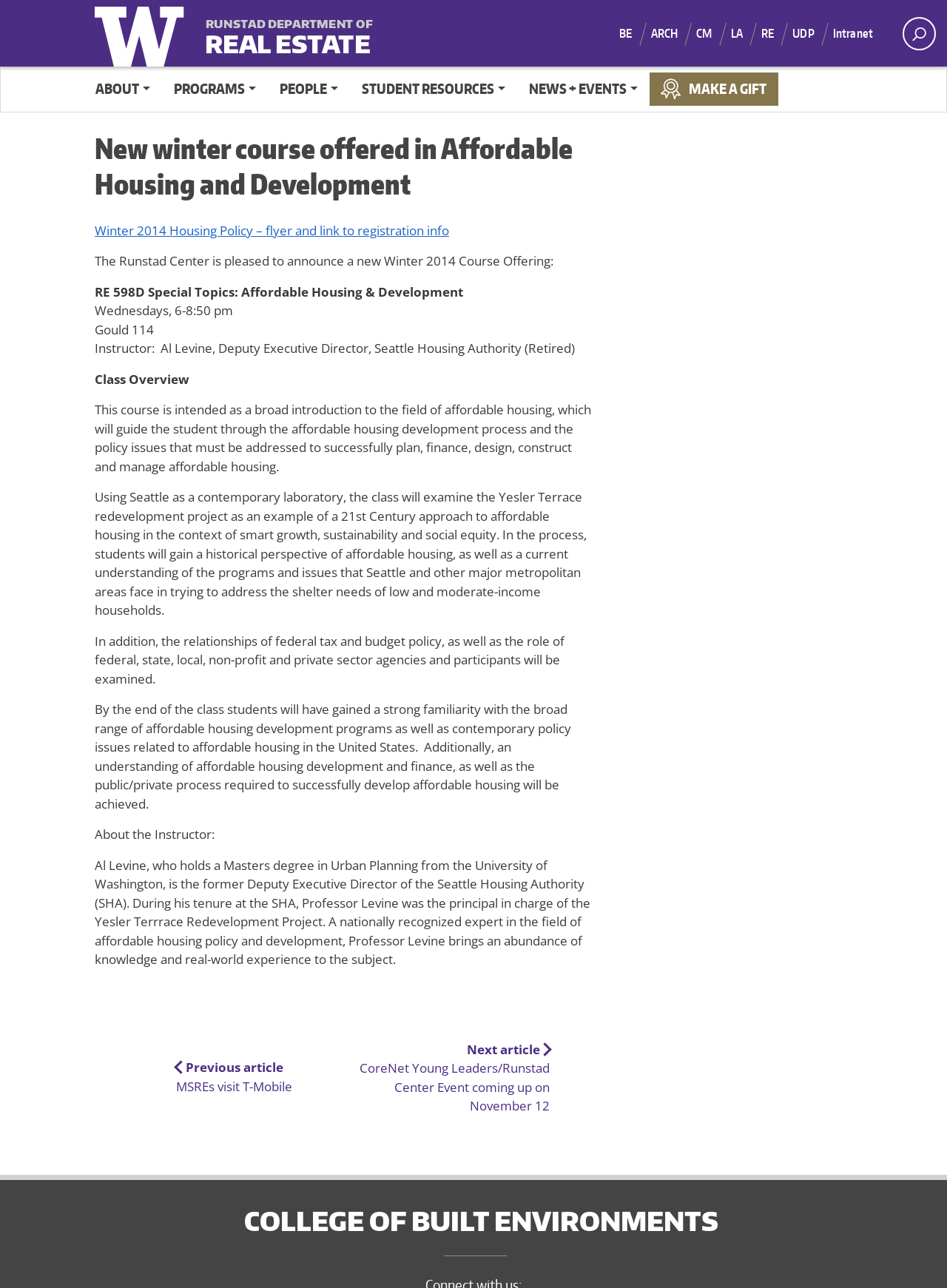Provide the bounding box coordinates of the HTML element this sentence describes: "2022-2023 Welcome Letter". The bounding box coordinates consist of four float numbers between 0 and 1, i.e., [left, top, right, bottom].

None